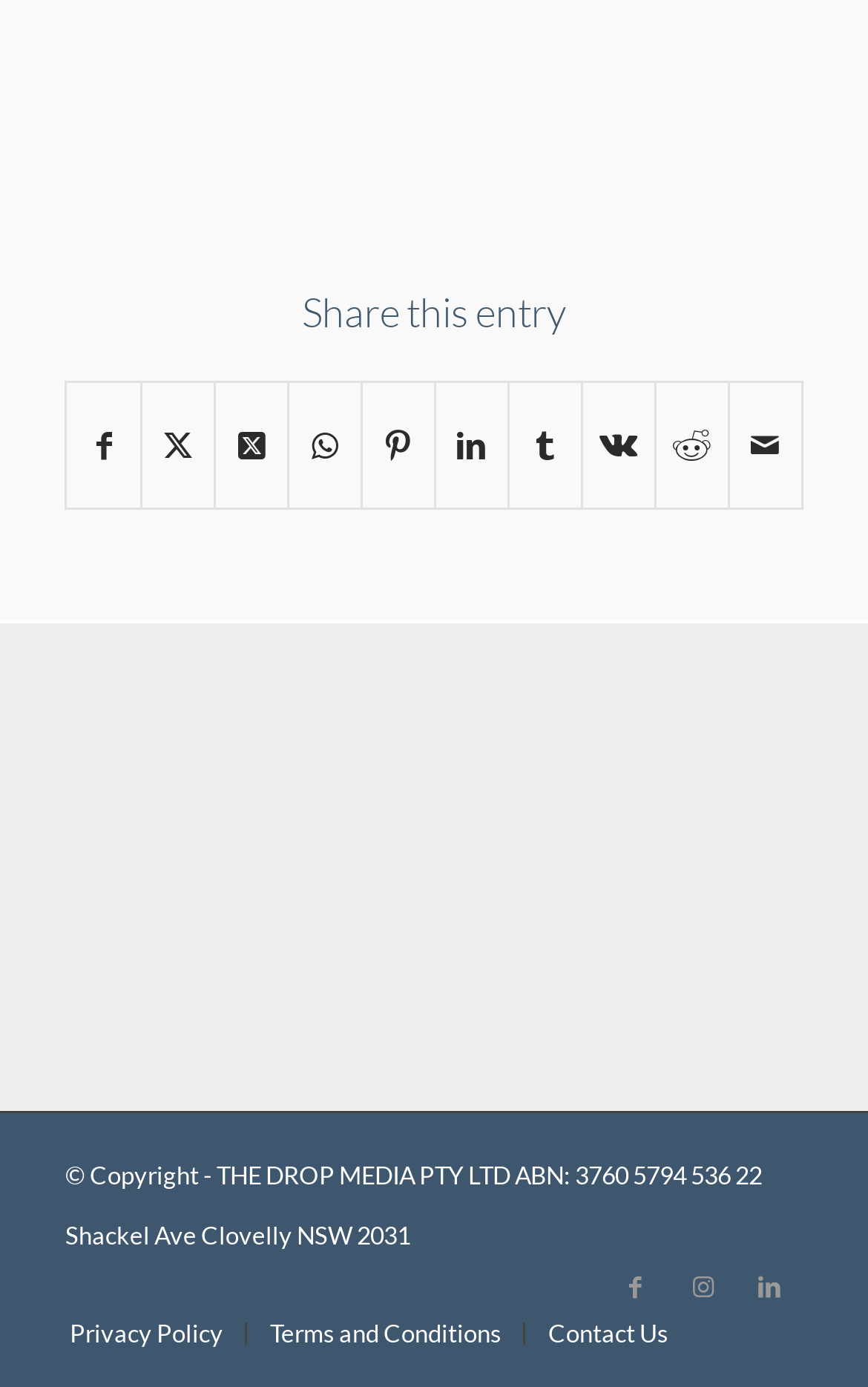Kindly determine the bounding box coordinates for the area that needs to be clicked to execute this instruction: "Share by Mail".

[0.84, 0.275, 0.922, 0.366]